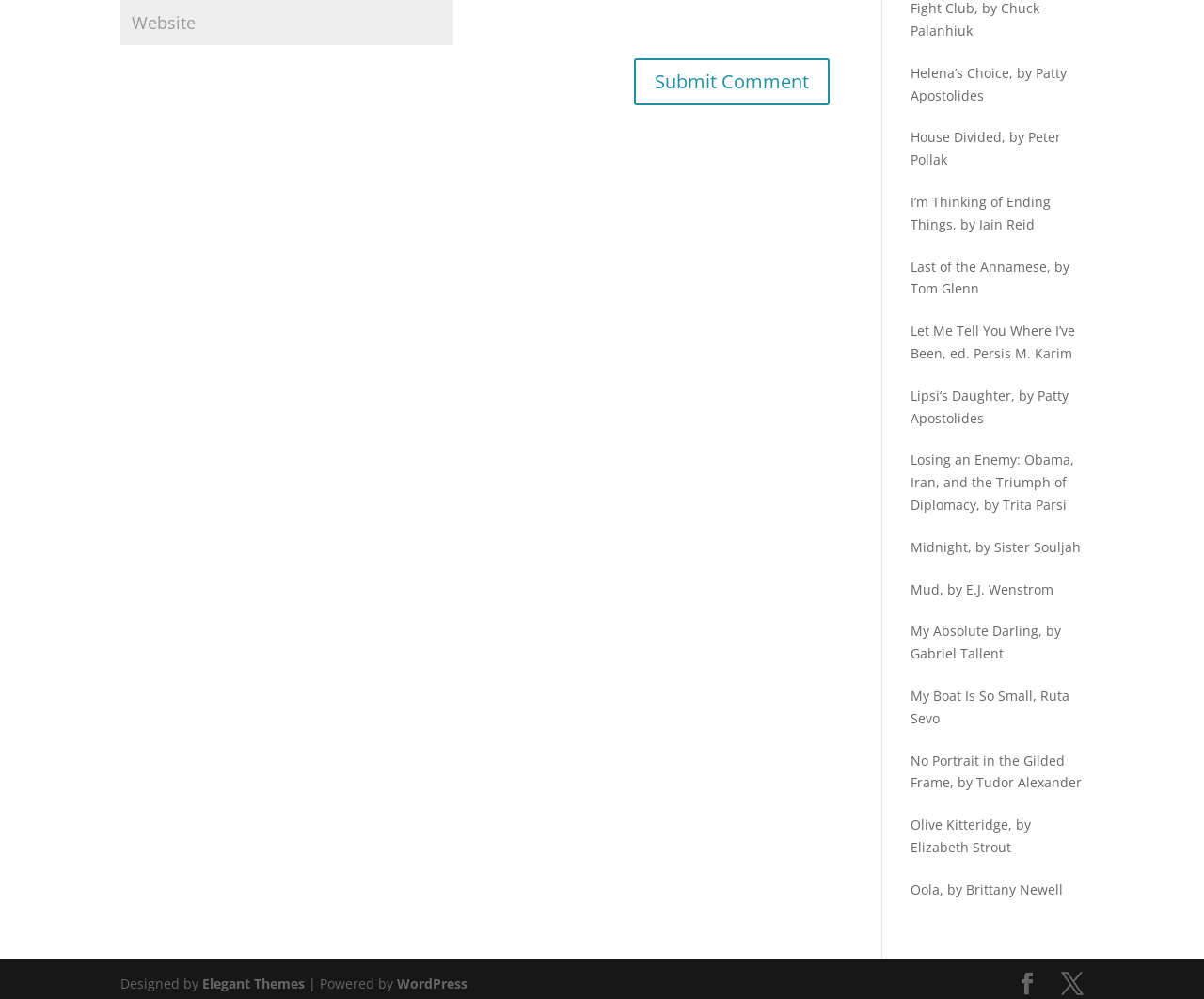Identify the bounding box coordinates for the region to click in order to carry out this instruction: "Enter website name". Provide the coordinates using four float numbers between 0 and 1, formatted as [left, top, right, bottom].

[0.1, 0.0, 0.377, 0.046]